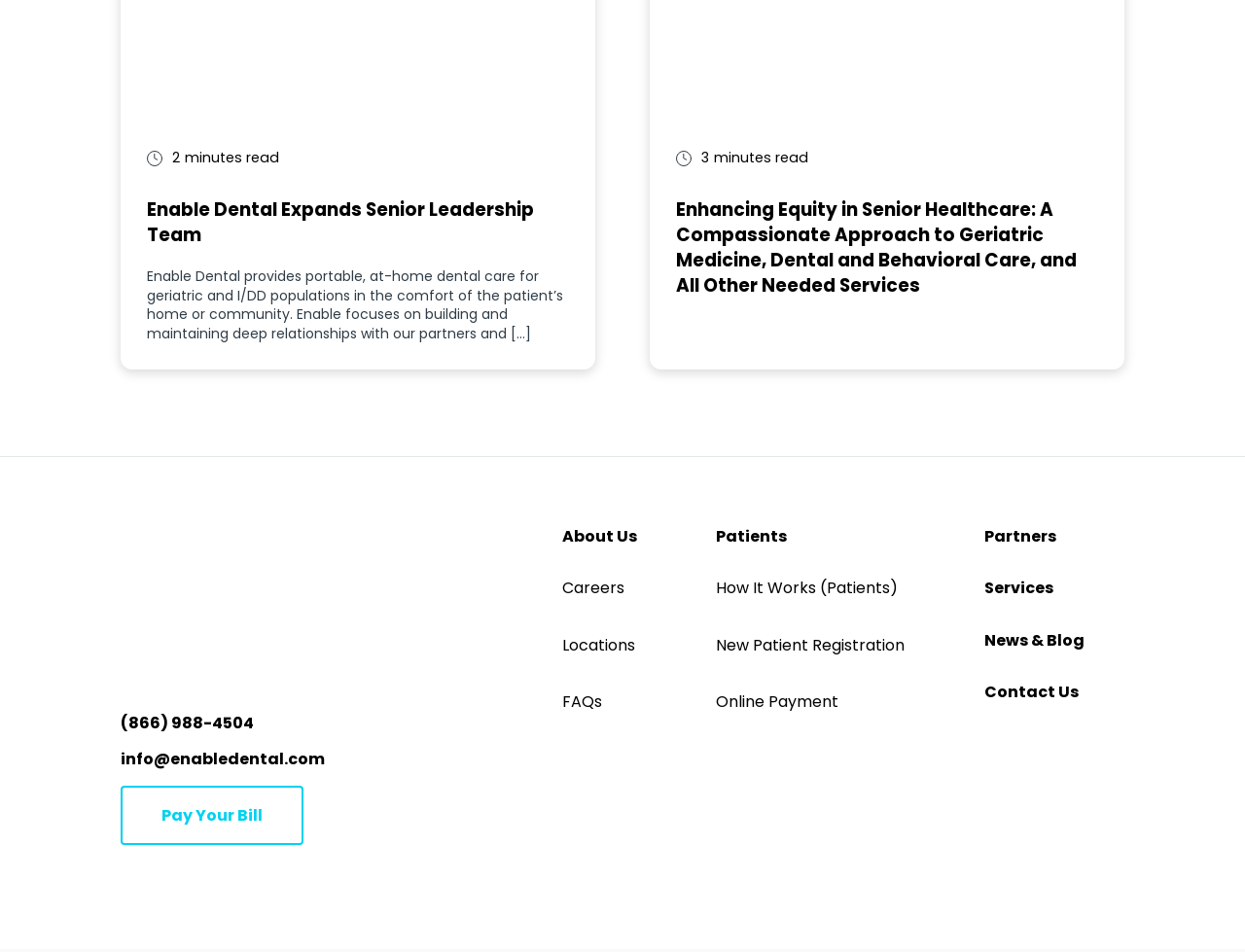Show the bounding box coordinates for the HTML element described as: "How It Works (Patients)".

[0.575, 0.607, 0.721, 0.63]